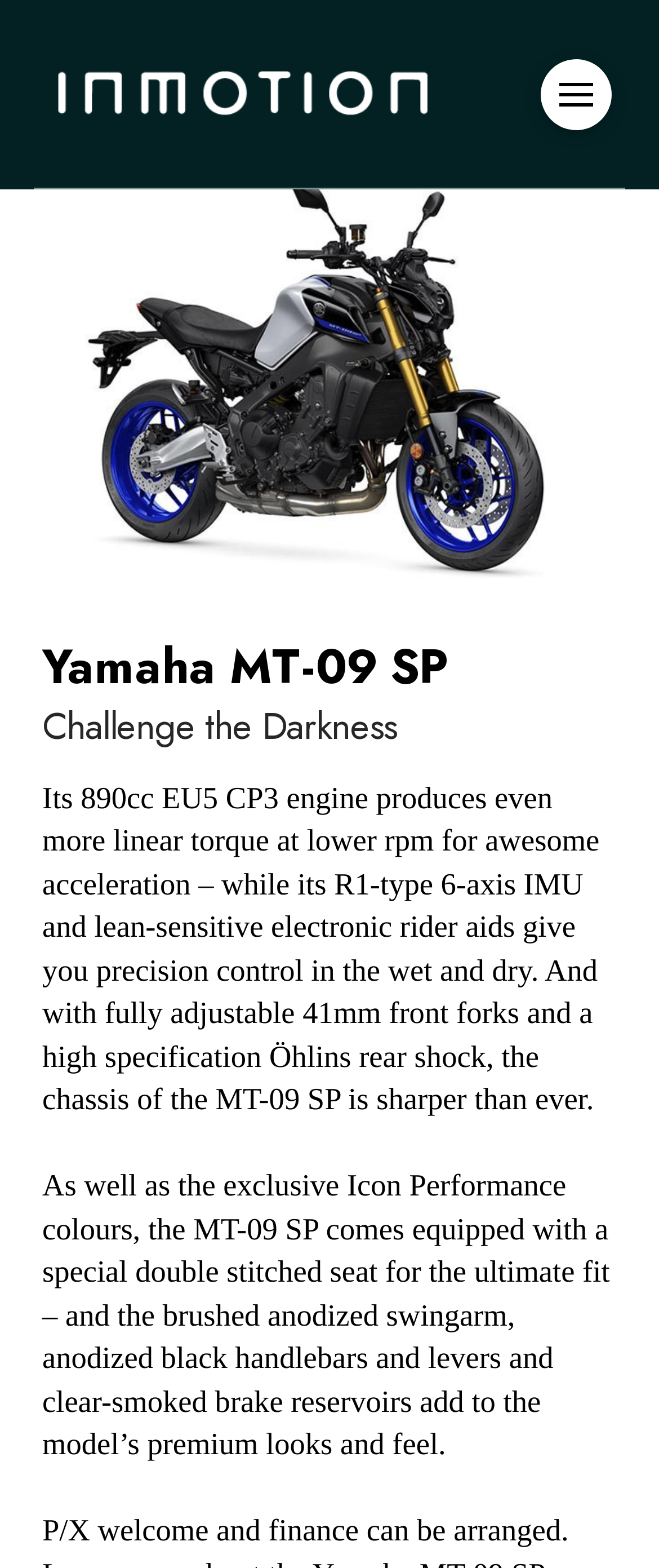Identify the bounding box of the HTML element described as: "aria-label="Toggle Modal Content"".

[0.821, 0.037, 0.928, 0.082]